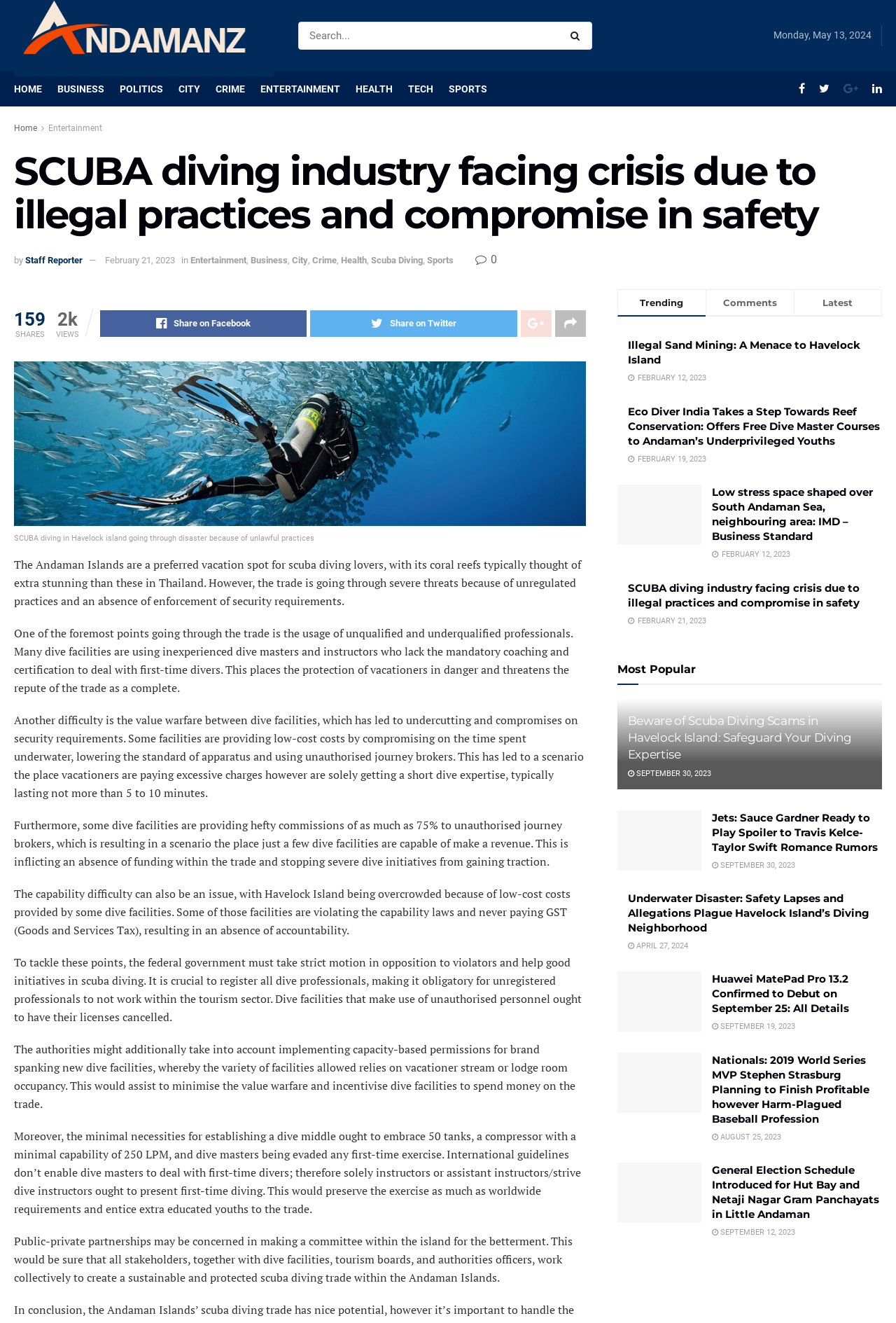What is the name of the author of the article?
Carefully analyze the image and provide a detailed answer to the question.

I looked at the byline of the article and found that the author is credited as 'Staff Reporter'.